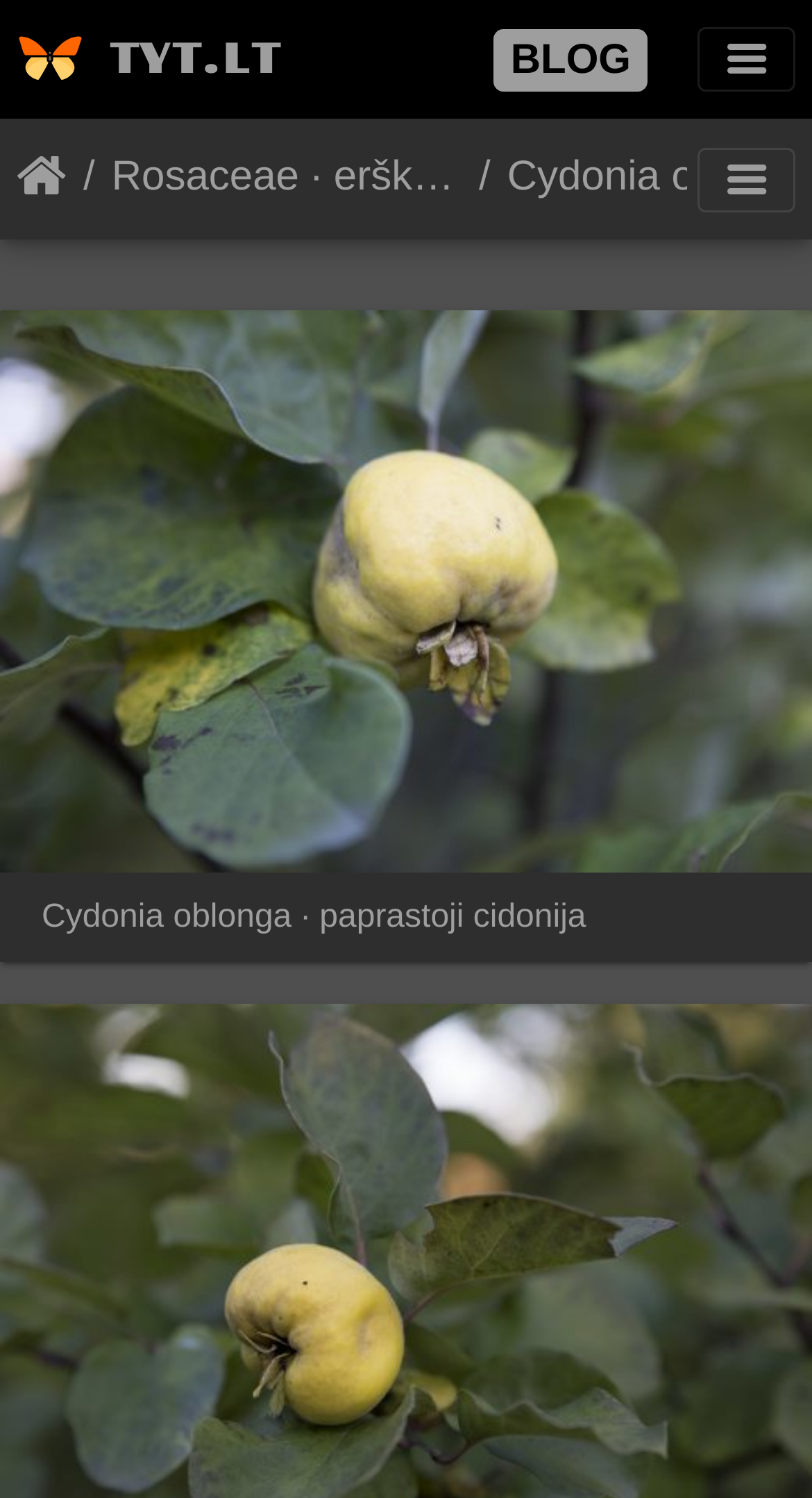Show the bounding box coordinates of the region that should be clicked to follow the instruction: "toggle navigation."

[0.859, 0.018, 0.979, 0.061]